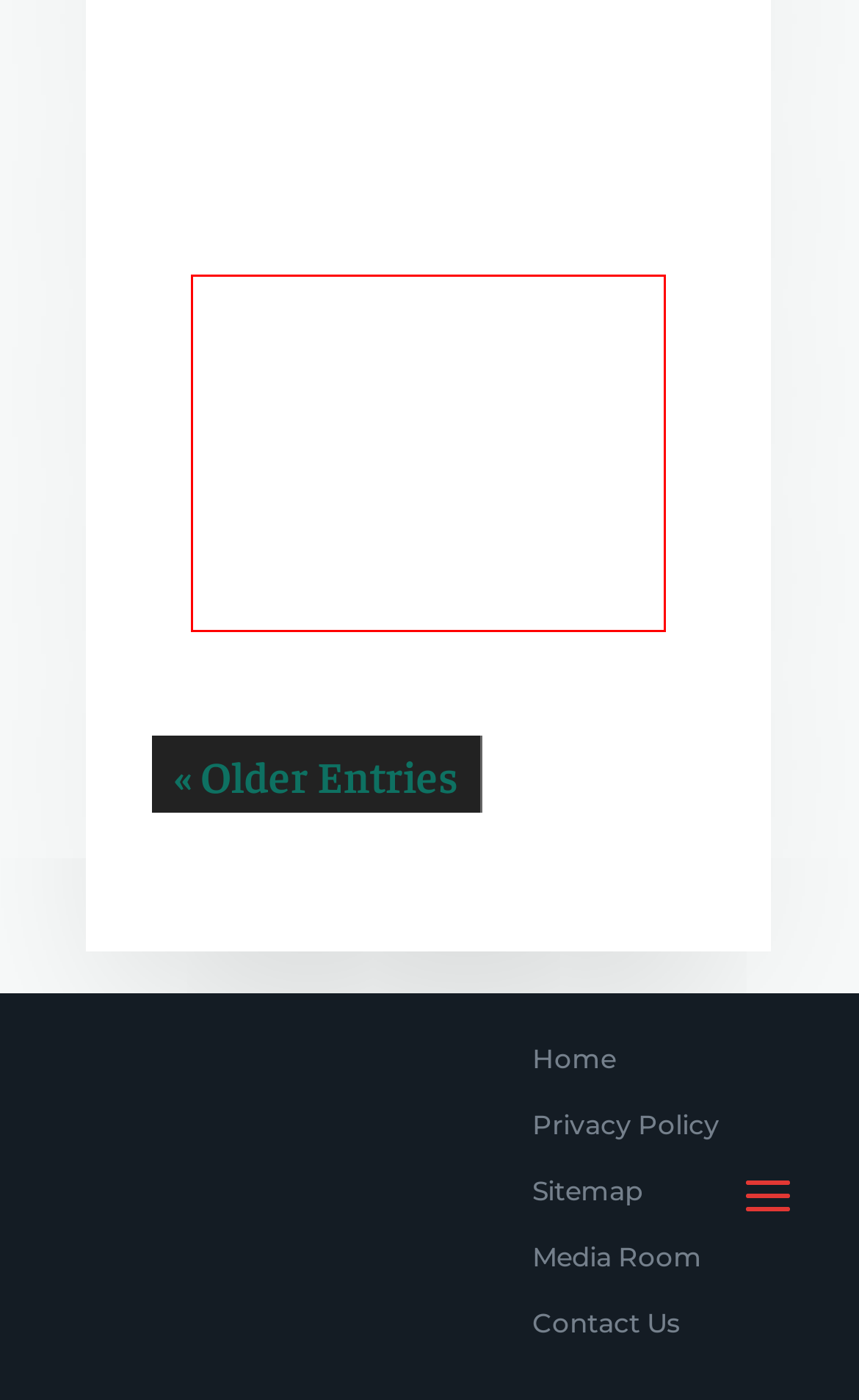You are presented with a screenshot containing a red rectangle. Extract the text found inside this red bounding box.

Are you on the hunt for the best concrete coating contractor in your area? Look no further! Bad Ass Garage Floors is...